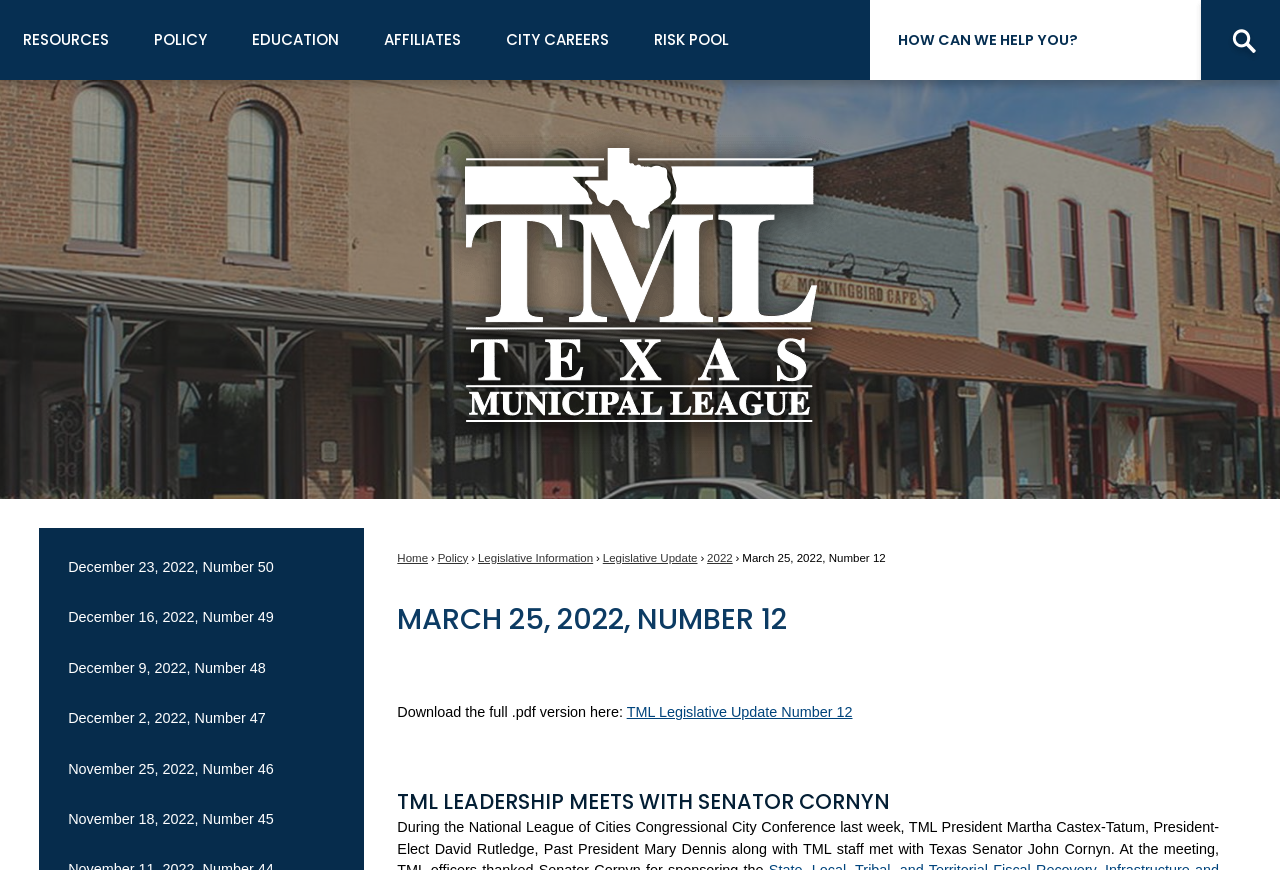Find the bounding box coordinates of the clickable area that will achieve the following instruction: "Navigate to the Home page".

None